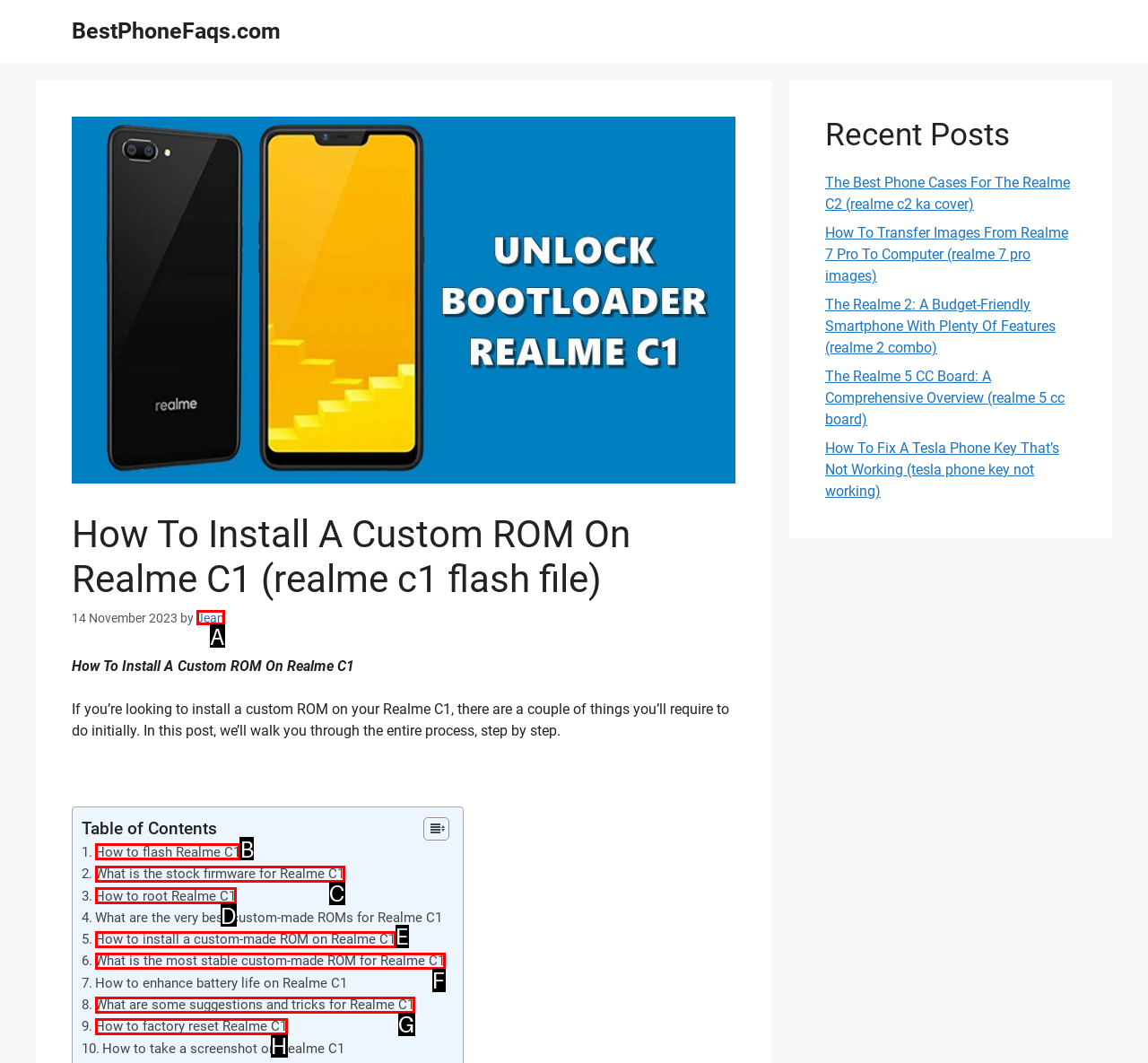Please indicate which HTML element should be clicked to fulfill the following task: Click on the link to learn how to flash Realme C1. Provide the letter of the selected option.

B